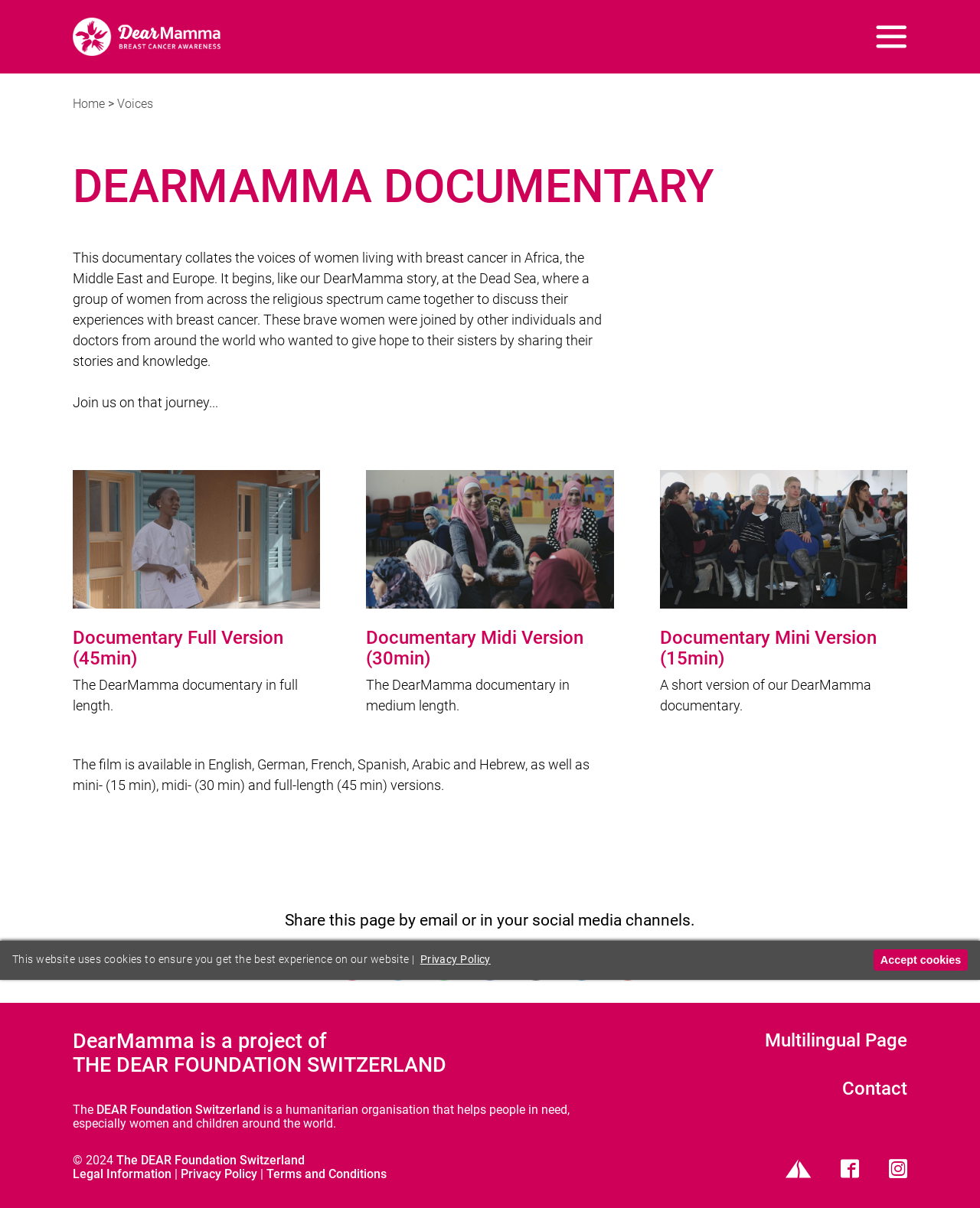Summarize the webpage in an elaborate manner.

The webpage is about the DearMamma documentary, a project focused on breast cancer awareness. At the top left, there is a logo of DEAR Mamma, and next to it, a navigation menu with links to "Home" and "Voices". Below the navigation menu, there is a heading that reads "DEARMAMMA DOCUMENTARY". 

Following the heading, there is a paragraph of text that describes the documentary, which collates the voices of women living with breast cancer in Africa, the Middle East, and Europe. The documentary begins at the Dead Sea, where a group of women from across the religious spectrum came together to discuss their experiences with breast cancer.

Below the paragraph, there is a call-to-action text "Join us on that journey..." followed by three figures, each containing an image and a heading. The figures are arranged horizontally, with the first one on the left, the second one in the middle, and the third one on the right. The headings of the figures read "Documentary Full Version (45min)", "Documentary Midi Version (30min)", and "Documentary Mini Version (15min)" respectively.

Below the figures, there is a paragraph of text that explains the availability of the documentary in different languages and versions. 

At the bottom of the page, there is a section for sharing the page on social media or by email, with links to various social media platforms. Below the sharing section, there is a paragraph of text that reads "DearMamma is a project of THE DEAR FOUNDATION SWITZERLAND", followed by a link to the foundation's website.

Further down, there are links to "Legal Information", "Privacy Policy", and "Terms and Conditions", as well as a link to a "Multilingual Page" and a "Contact" page. At the very bottom, there are three links with icons, and a button to "Accept cookies".